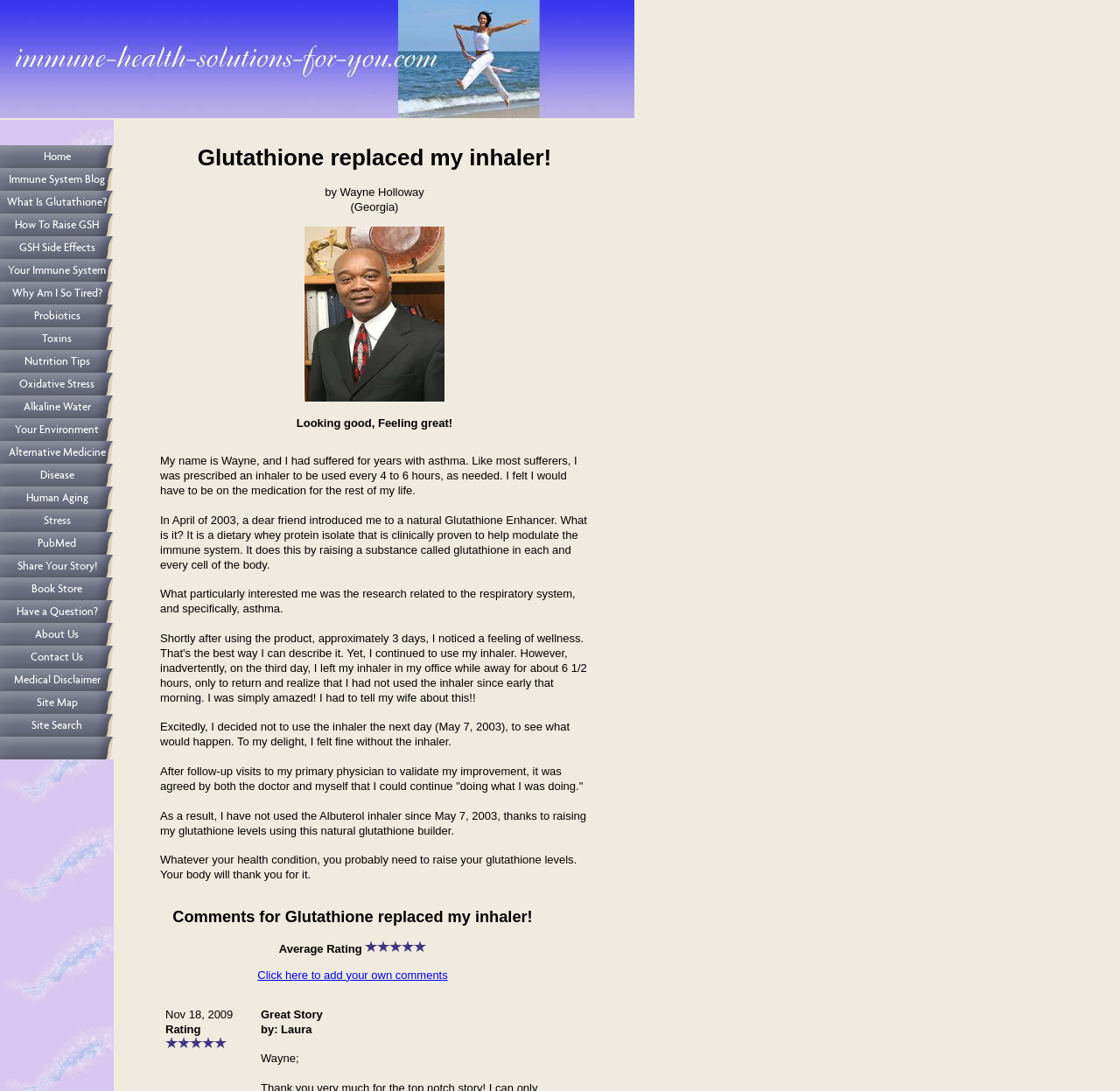Please find the bounding box coordinates of the section that needs to be clicked to achieve this instruction: "Add your own comments".

[0.23, 0.888, 0.4, 0.9]